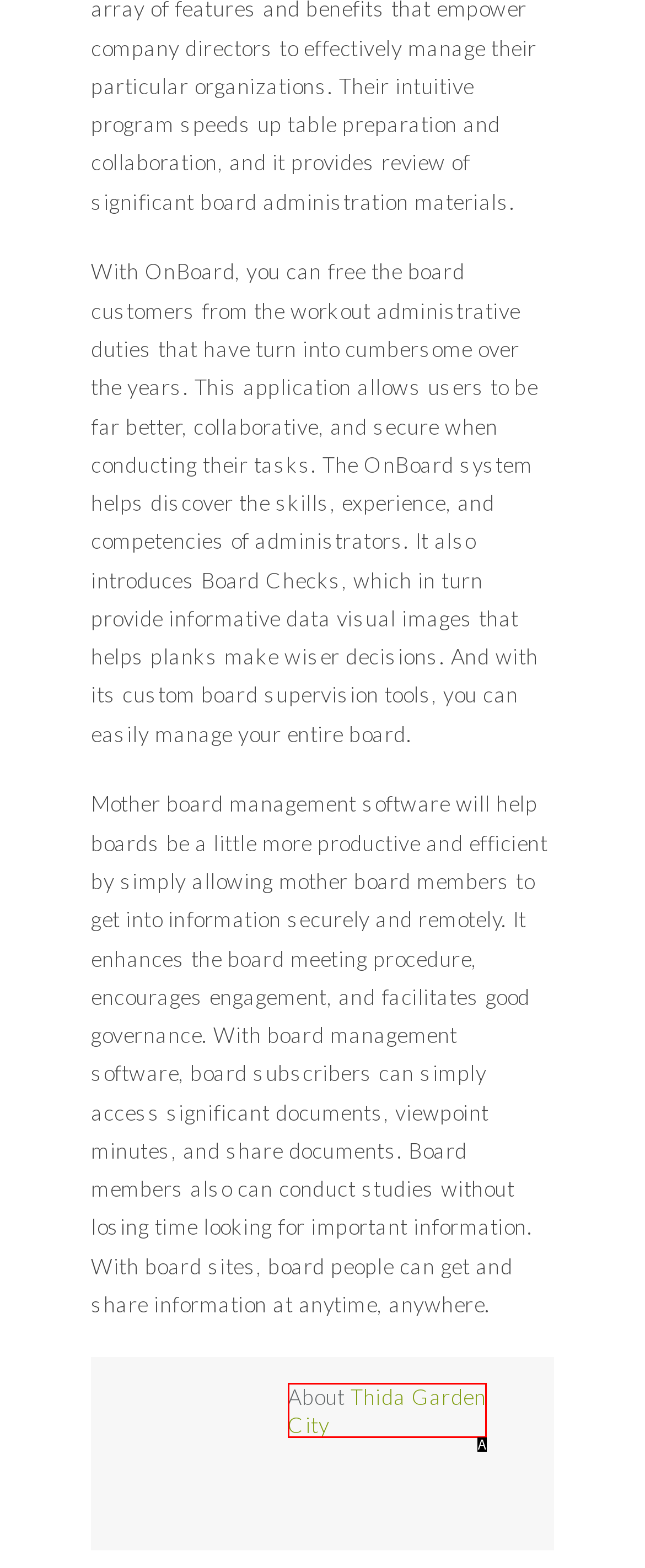Match the description: Terms & Conditions to the appropriate HTML element. Respond with the letter of your selected option.

None